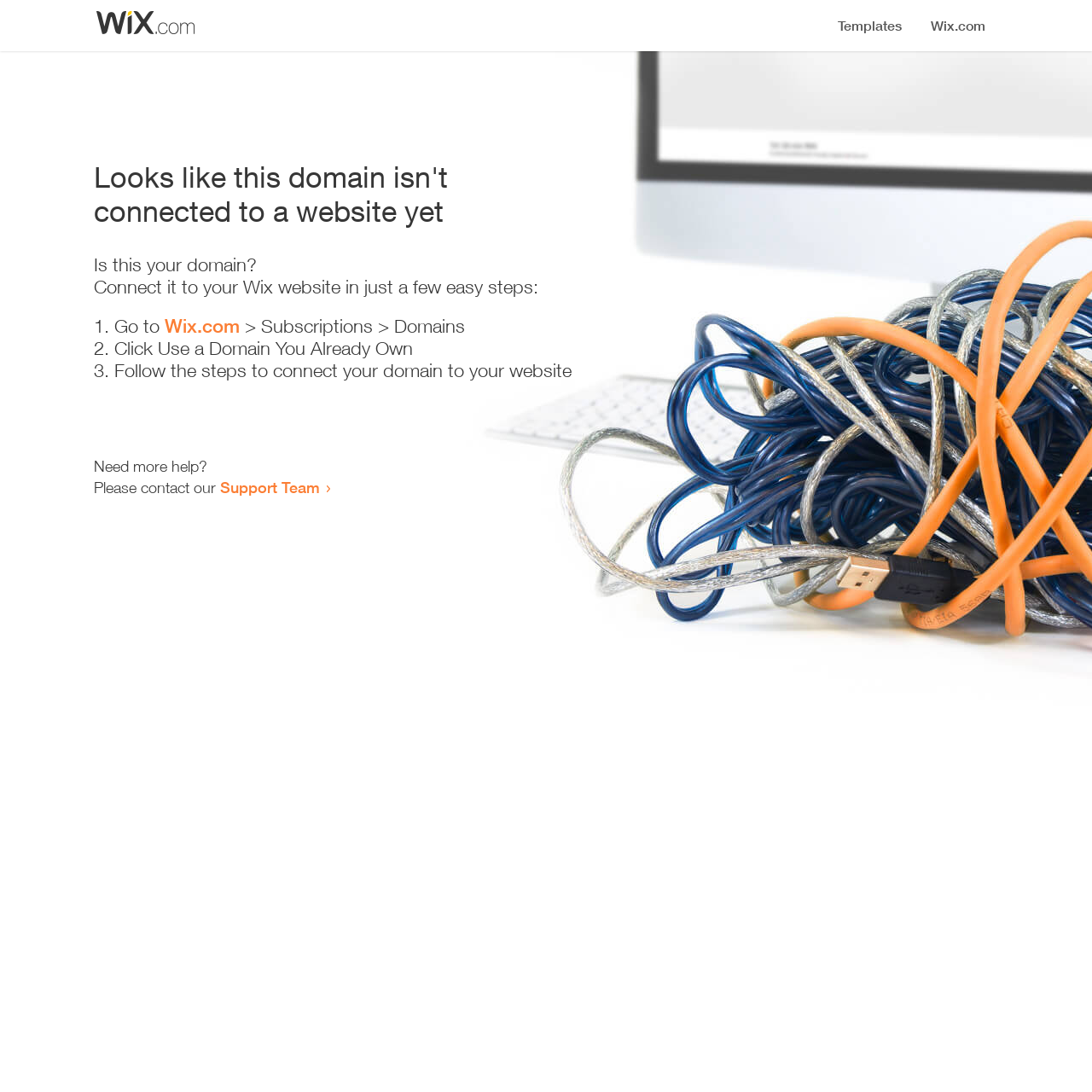Where can I get more help?
Provide a concise answer using a single word or phrase based on the image.

Support Team